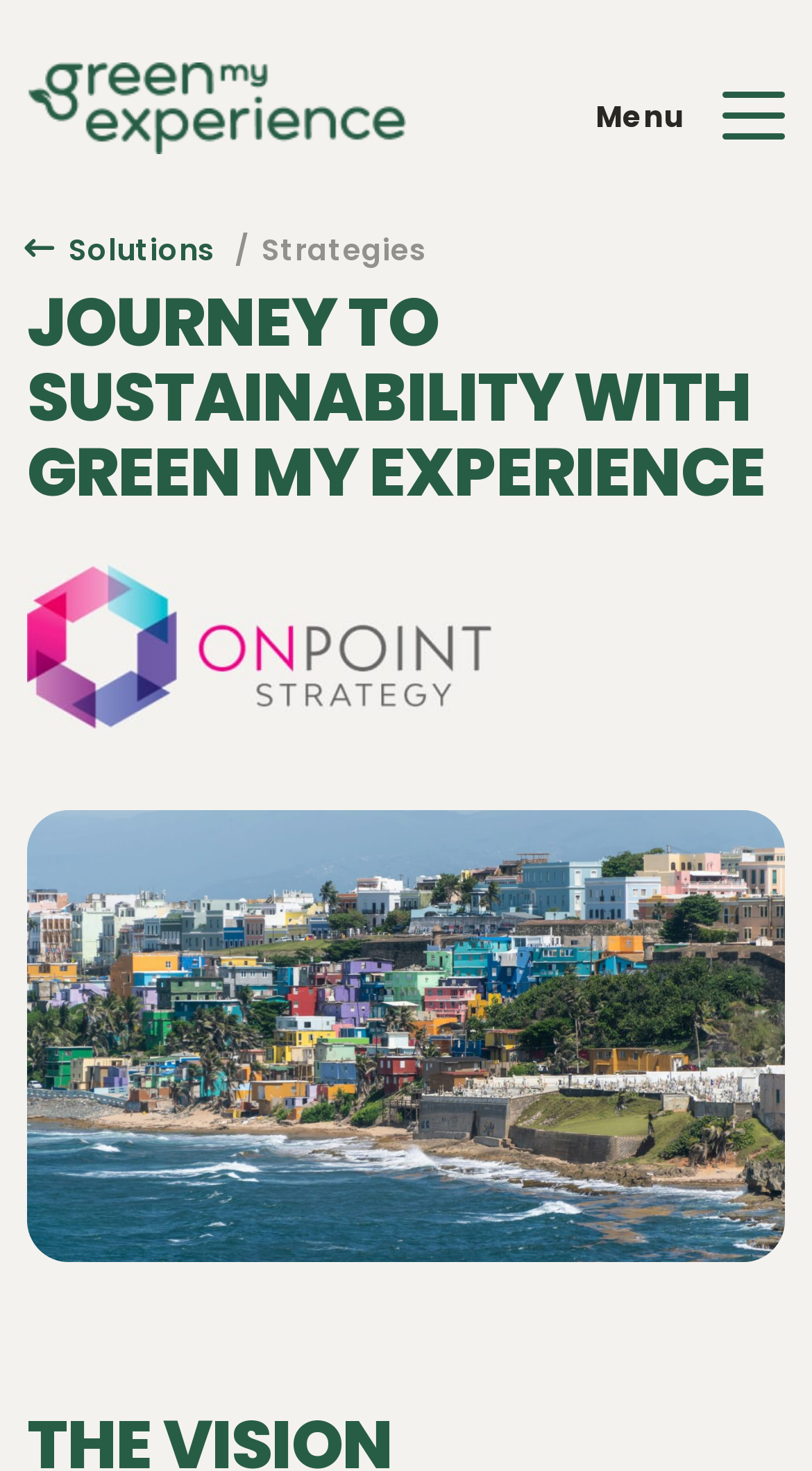Give a detailed explanation of the elements present on the webpage.

The webpage is titled "Journey to Sustainability with Green My Experience" and appears to be a landing page for the Green My Experience initiative. At the top left, there is a link and an image, which are likely part of the website's logo or branding. 

To the top right, there is a menu button labeled "Menu". Below the logo, there is a main heading that reads "JOURNEY TO SUSTAINABILITY WITH GREEN MY EXPERIENCE" in a prominent font size. 

Underneath the heading, there are two navigation elements: a link labeled "# Solutions" and a static text element labeled "/ Strategies". These elements are positioned side by side, with the link on the left and the static text on the right. 

Taking up most of the page's real estate is a large image that spans from the top to the bottom, starting from the left edge and ending at the right edge. The image likely serves as a background or a visual representation of the Green My Experience initiative.